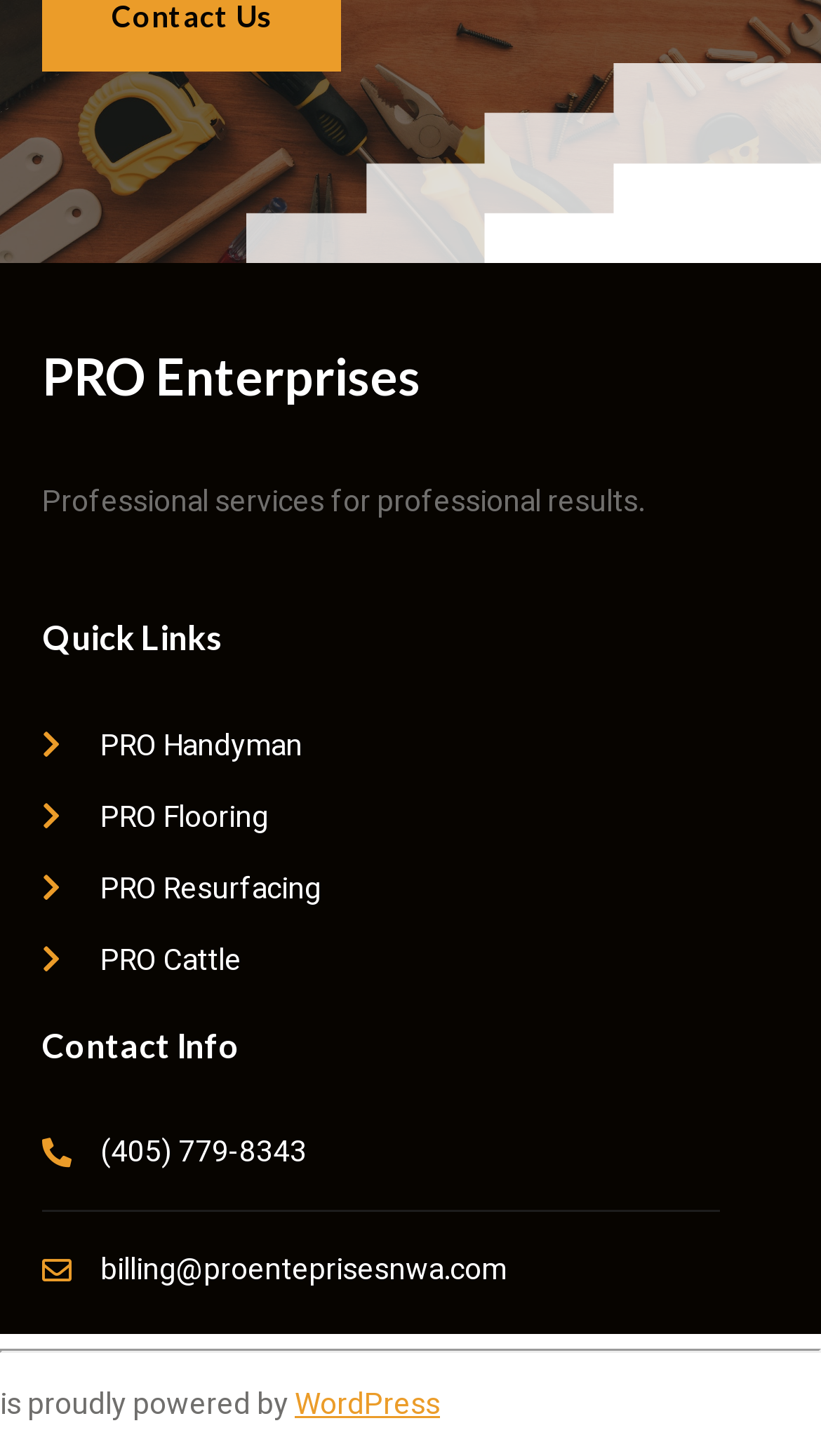Determine the bounding box coordinates for the UI element with the following description: "WordPress". The coordinates should be four float numbers between 0 and 1, represented as [left, top, right, bottom].

[0.359, 0.95, 0.536, 0.98]